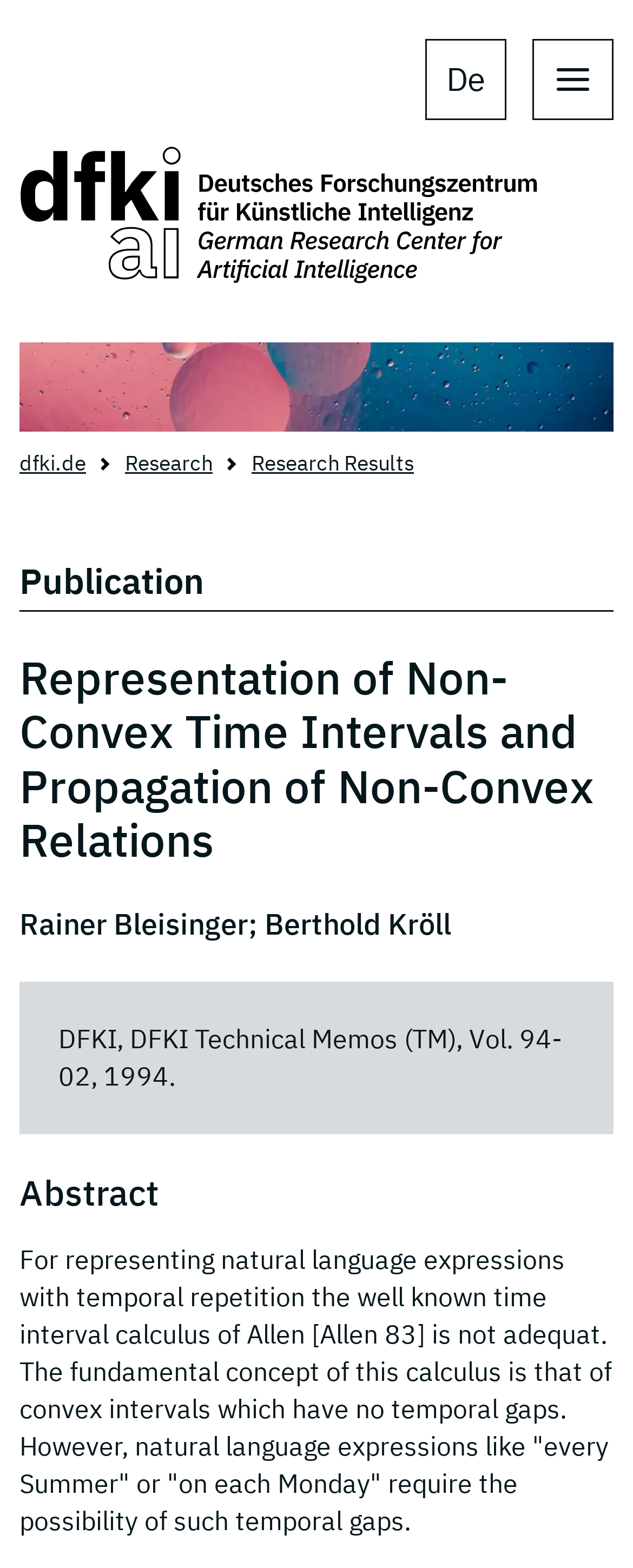Using the details from the image, please elaborate on the following question: What is the volume number of the DFKI Technical Memos?

I found the answer by looking at the static text element with the text 'DFKI, DFKI Technical Memos (TM), Vol. 94-02, 1994.', which suggests that the volume number is 94-02.